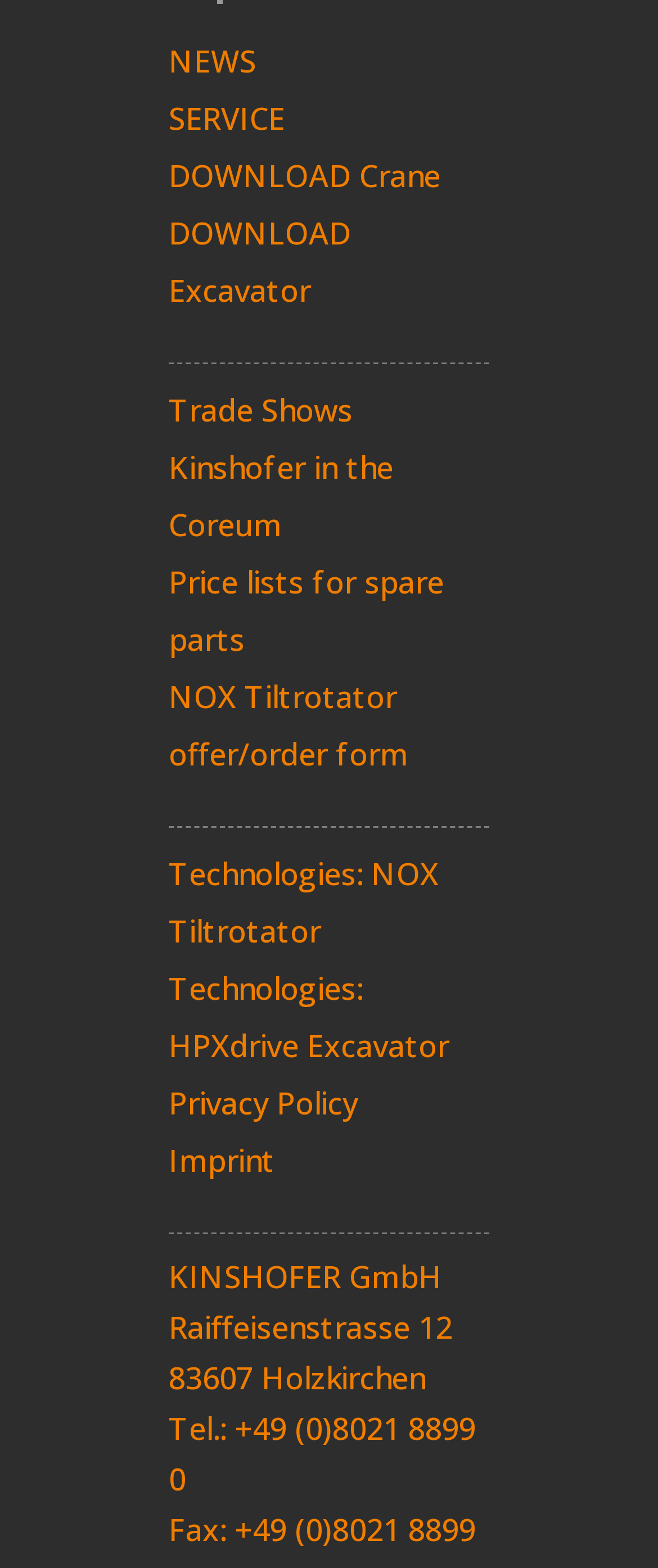Examine the screenshot and answer the question in as much detail as possible: What is the address of the company?

The address of the company can be found at the bottom of the webpage, where the address and contact information are listed. The static text elements 'Raiffeisenstrasse 12' and '83607 Holzkirchen' are located at coordinates [0.256, 0.833, 0.687, 0.859] and [0.256, 0.865, 0.646, 0.891] respectively.